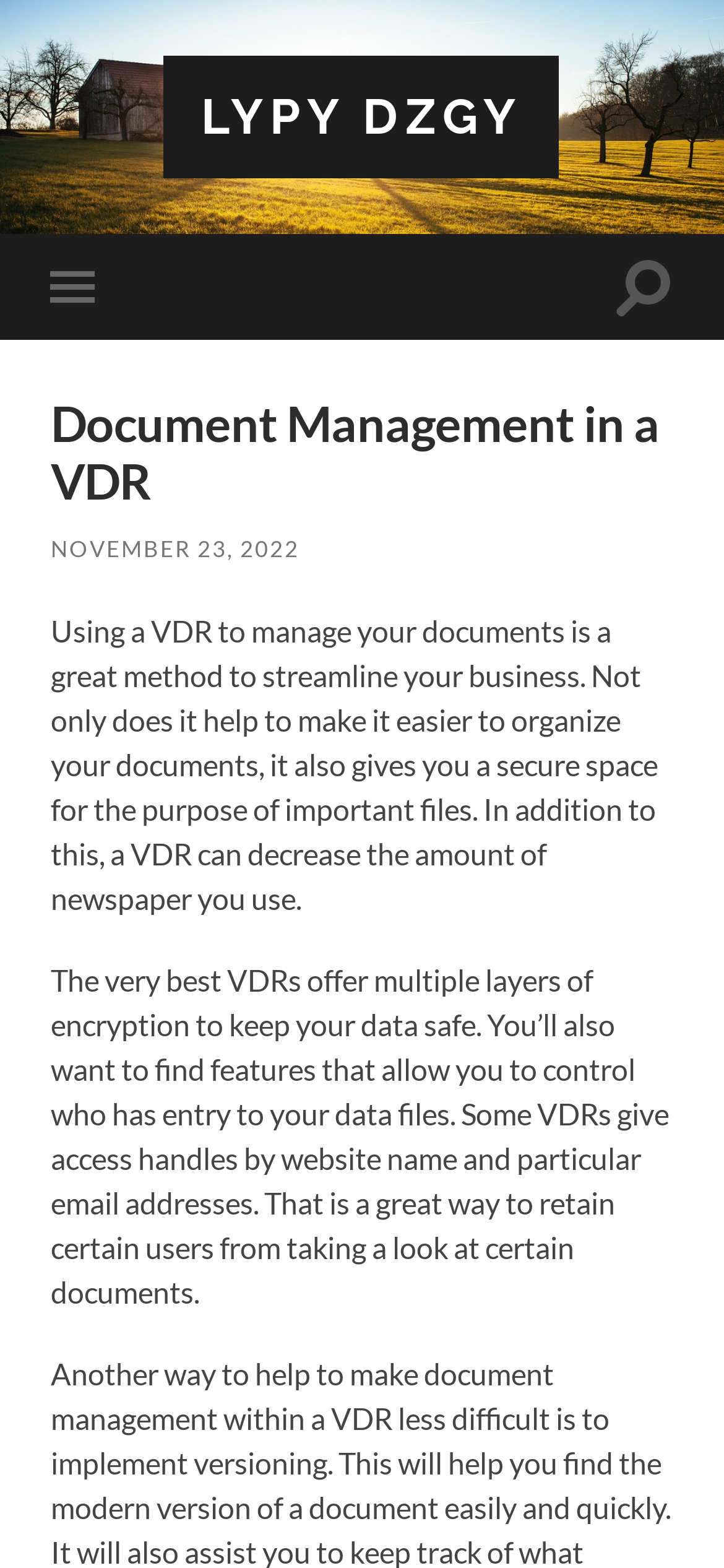Please study the image and answer the question comprehensively:
How can access to data files be controlled in some VDRs?

According to the webpage, some VDRs allow access to data files to be controlled by website name and particular email addresses. This means that administrators can set specific permissions and access levels for different users based on their email addresses or website affiliations.